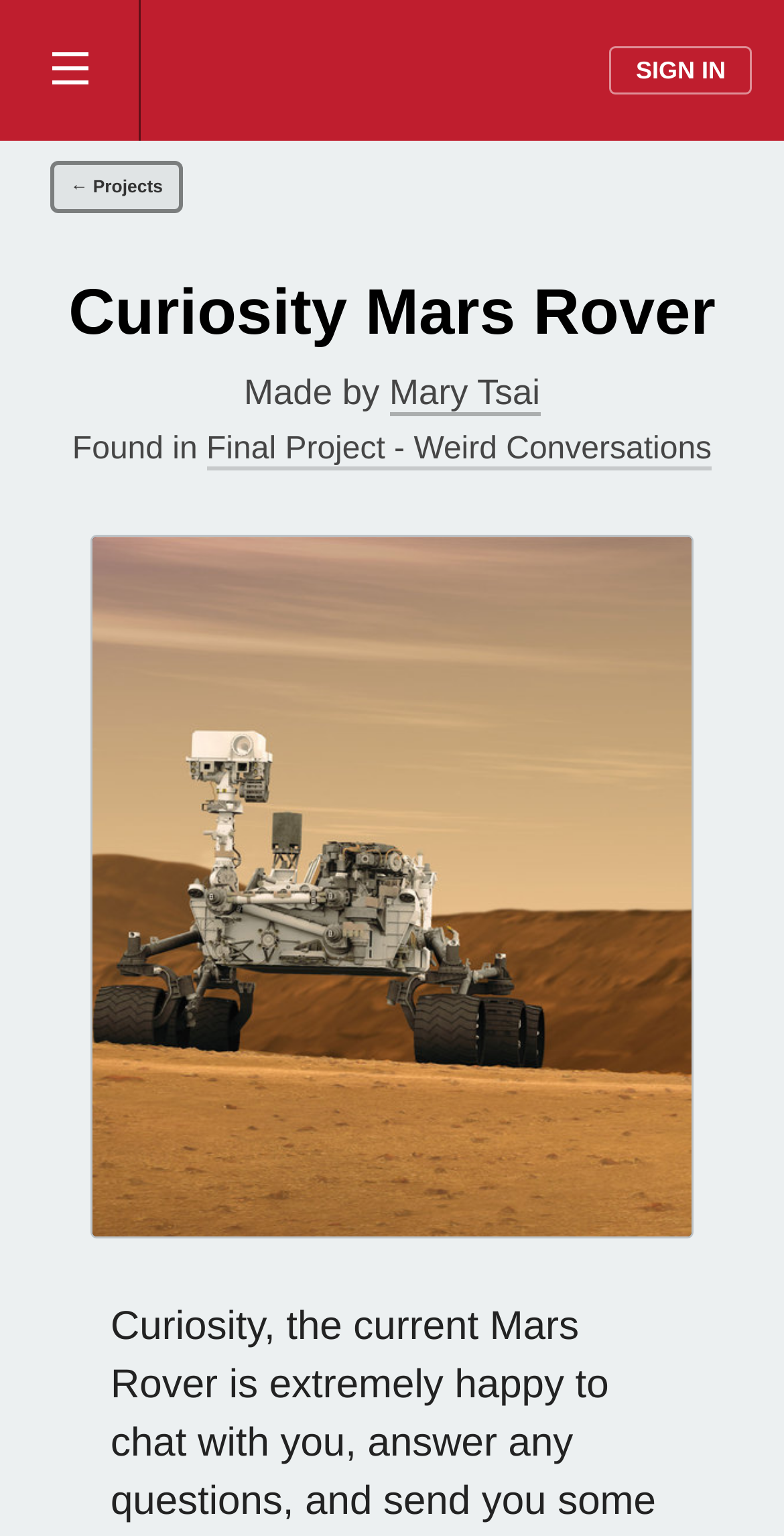Answer the question using only a single word or phrase: 
What is the name of the project that Mary Tsai is linked to?

Final Project - Weird Conversations